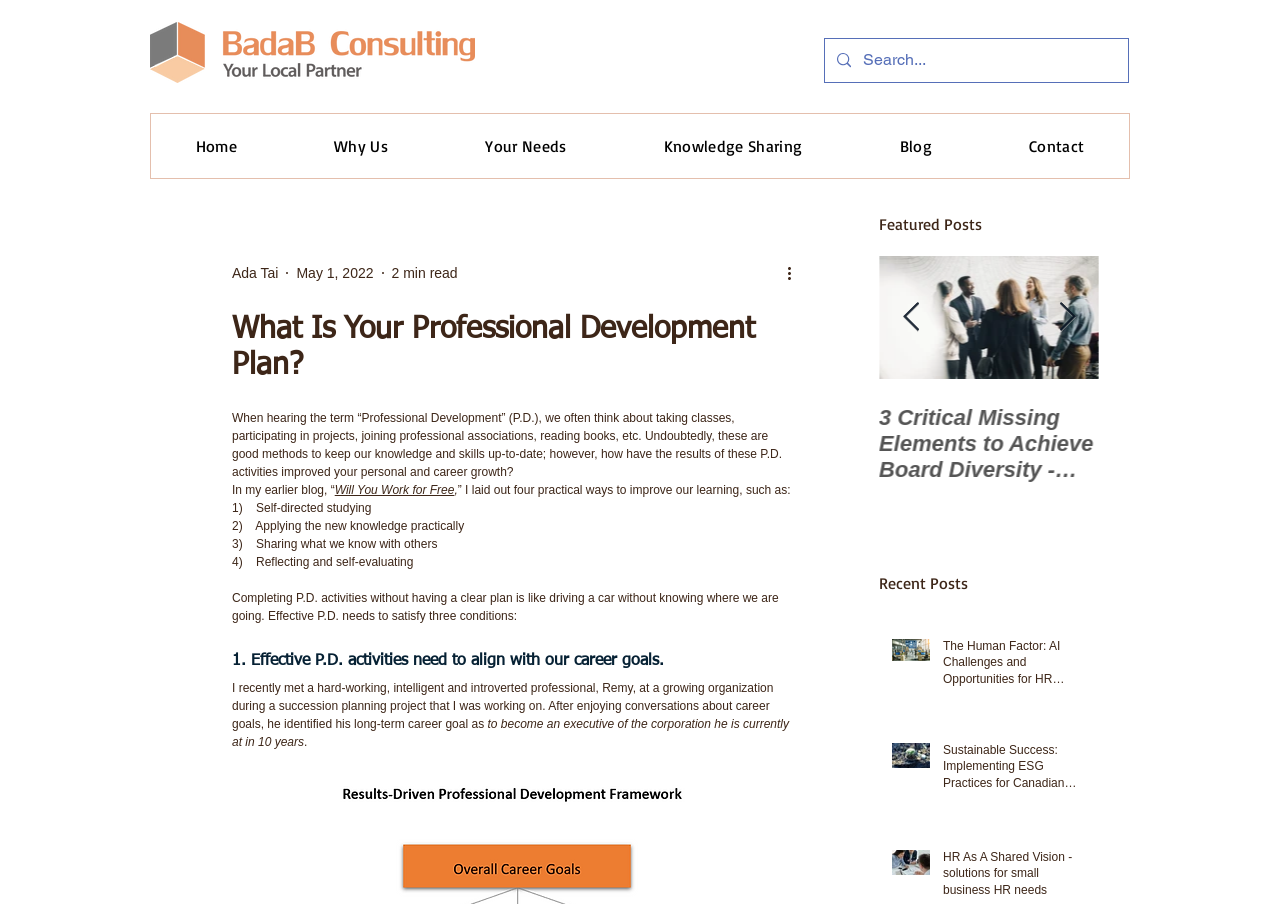Carefully examine the image and provide an in-depth answer to the question: Who is the author of the blog post?

The author's name can be found at the top of the blog post, below the title. It is written as 'Ada Tai'.